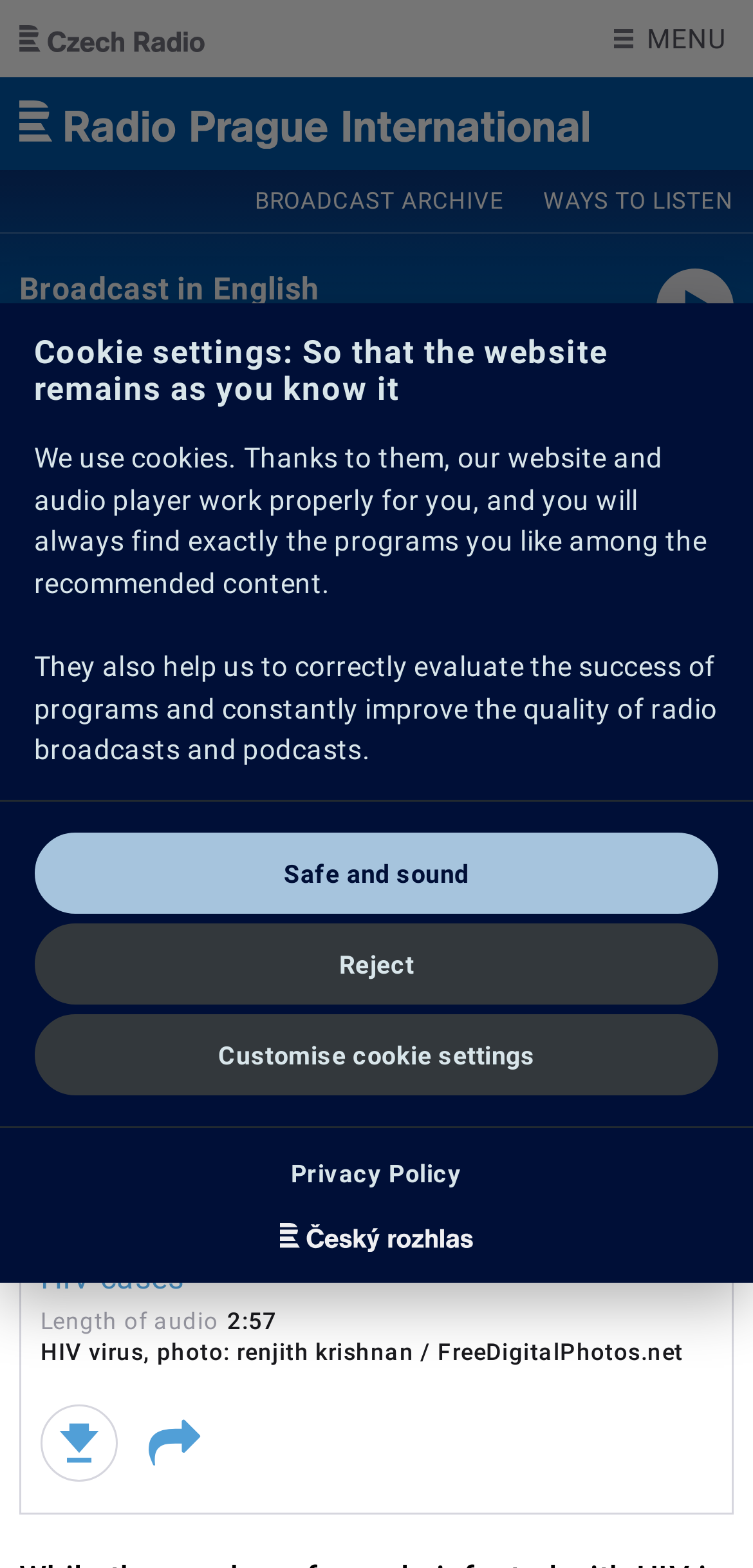Can you find and provide the title of the webpage?

Czech Republic sees record rise in number of HIV cases